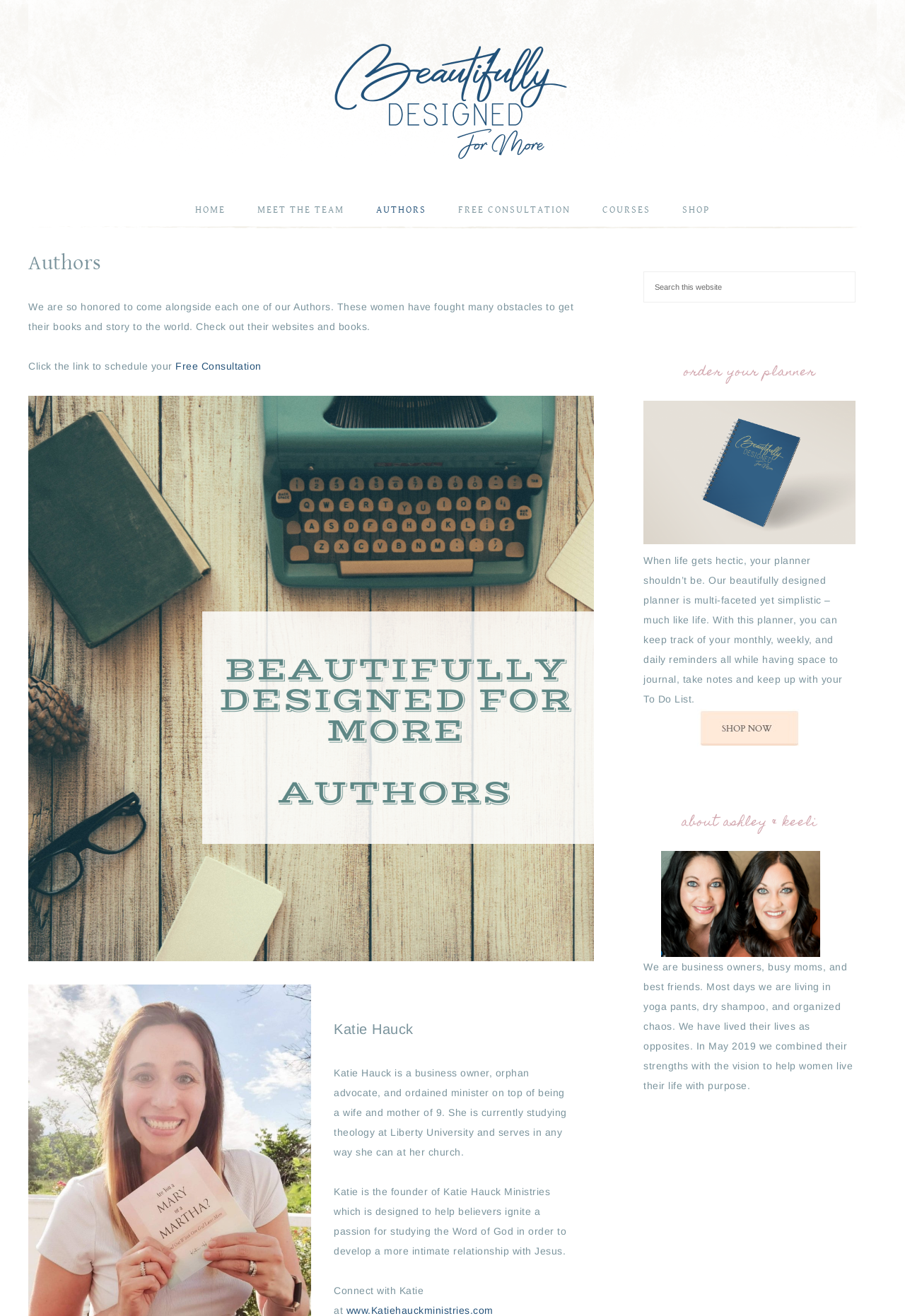How many authors are featured on this page?
Please respond to the question thoroughly and include all relevant details.

Although there may be more authors featured on the website, the current page only shows information about one author, Katie Hauck, including her bio and a description of her ministry.